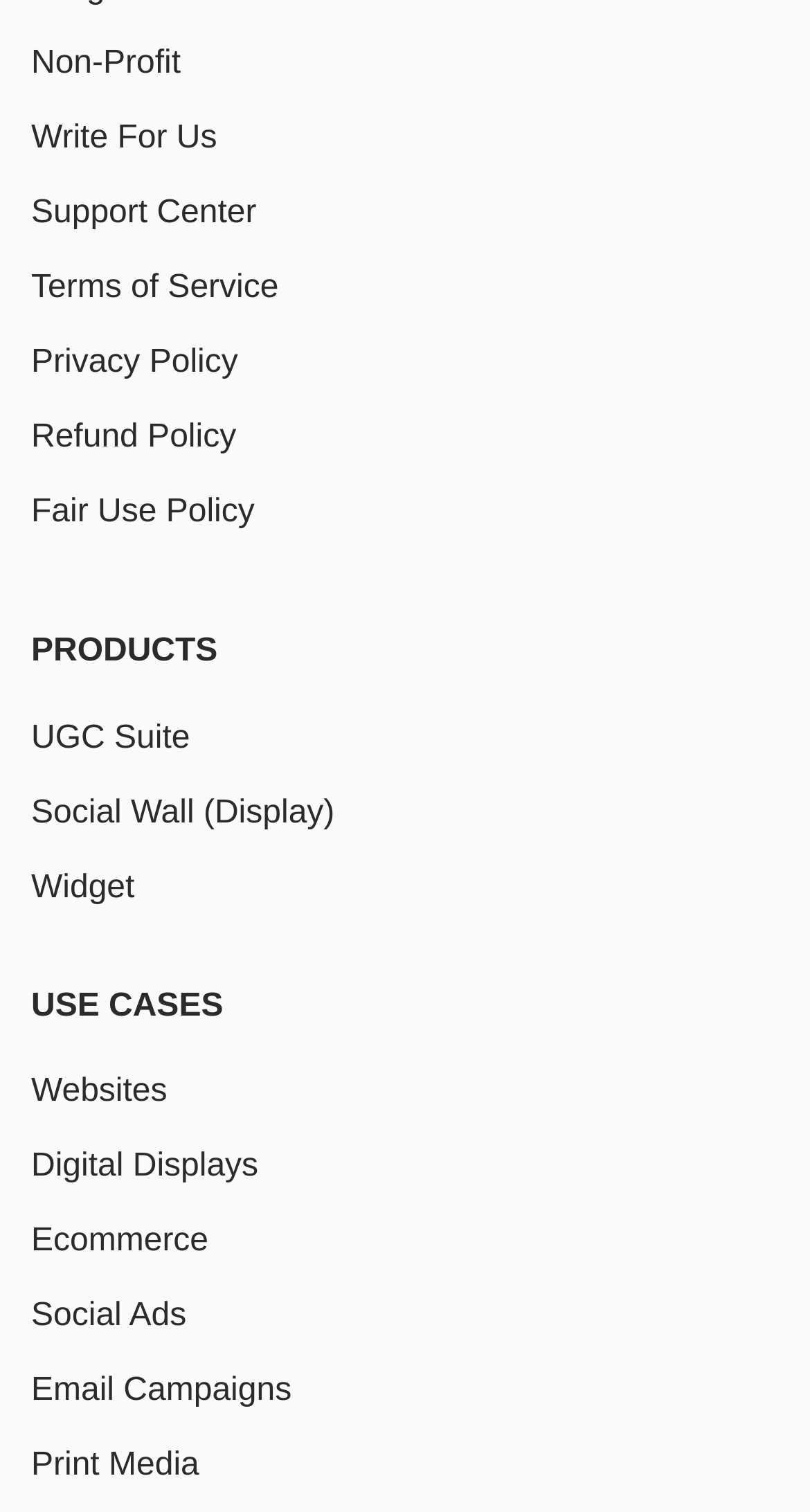Could you indicate the bounding box coordinates of the region to click in order to complete this instruction: "Check out Digital Displays".

[0.038, 0.756, 0.319, 0.789]